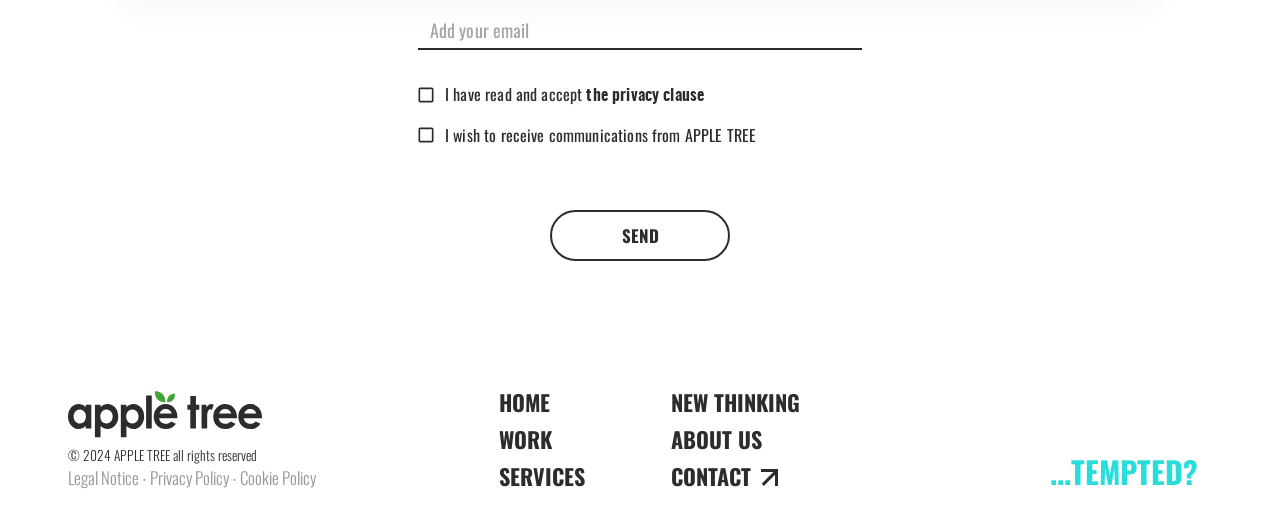Give a short answer to this question using one word or a phrase:
What is the text above the social media links?

...TEMPTED?